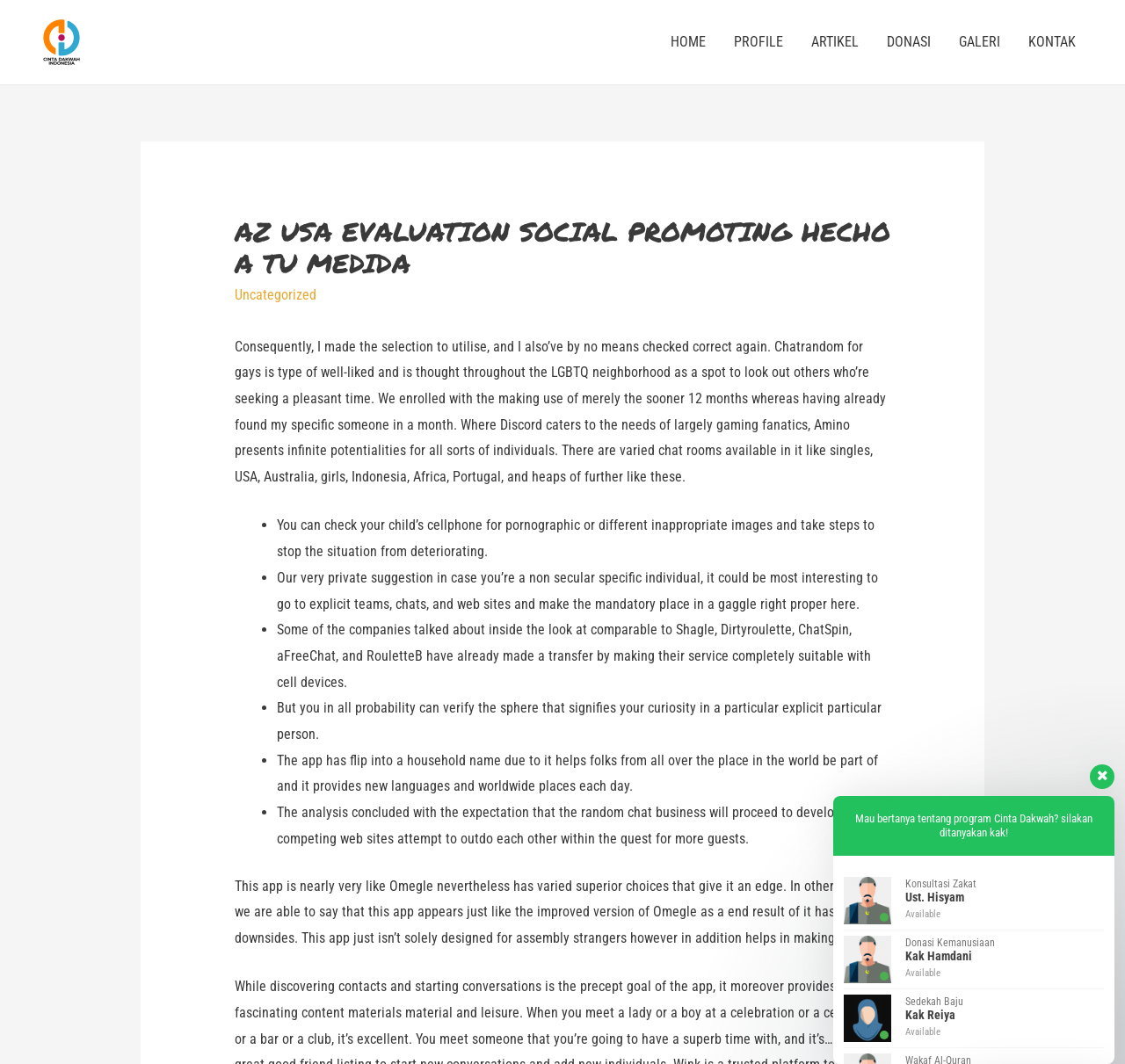Identify the bounding box coordinates of the part that should be clicked to carry out this instruction: "Click the HOME link in the site navigation".

[0.584, 0.013, 0.64, 0.066]